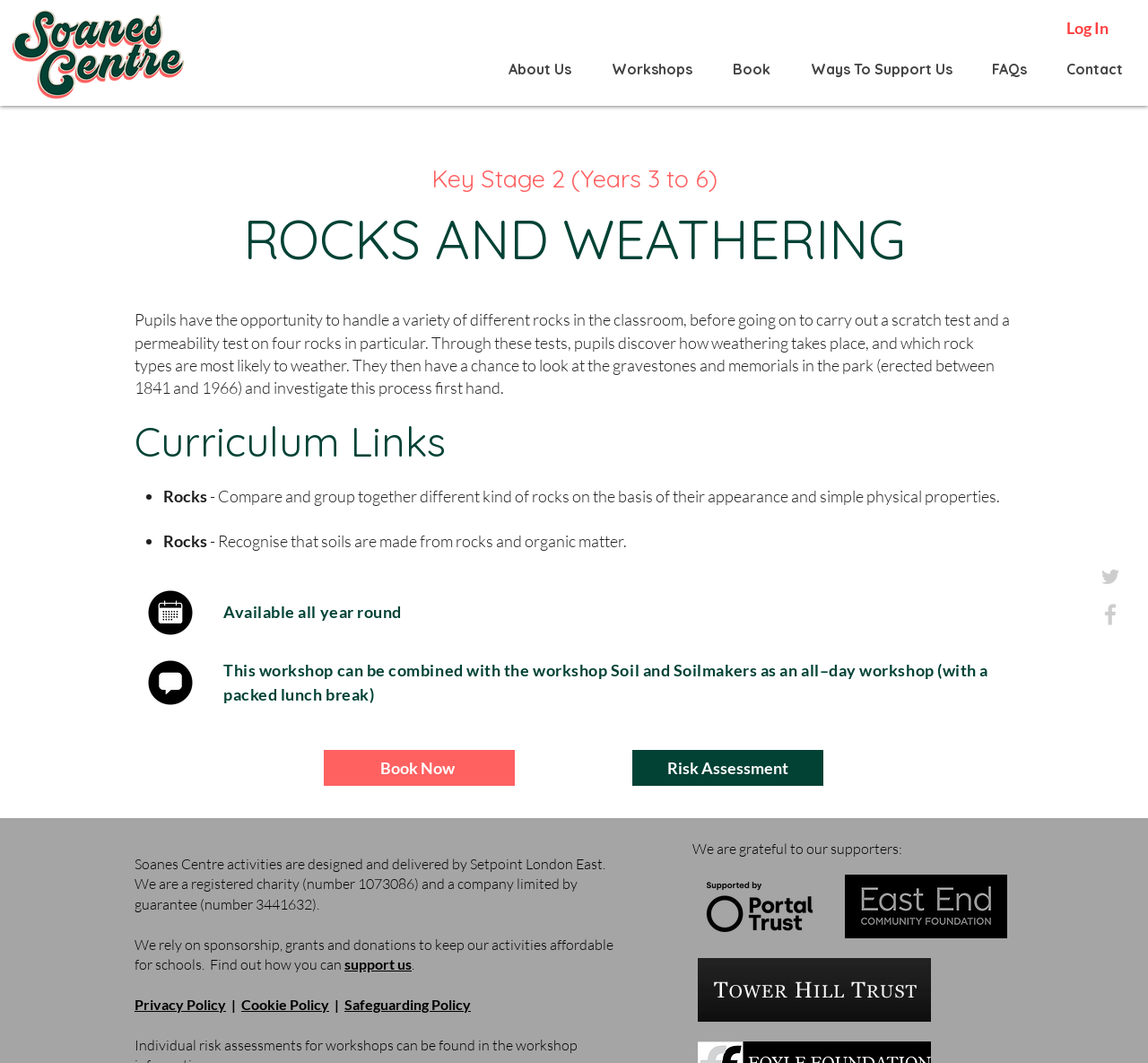Kindly provide the bounding box coordinates of the section you need to click on to fulfill the given instruction: "Book the 'Rocks and Weathering' workshop".

[0.282, 0.706, 0.448, 0.739]